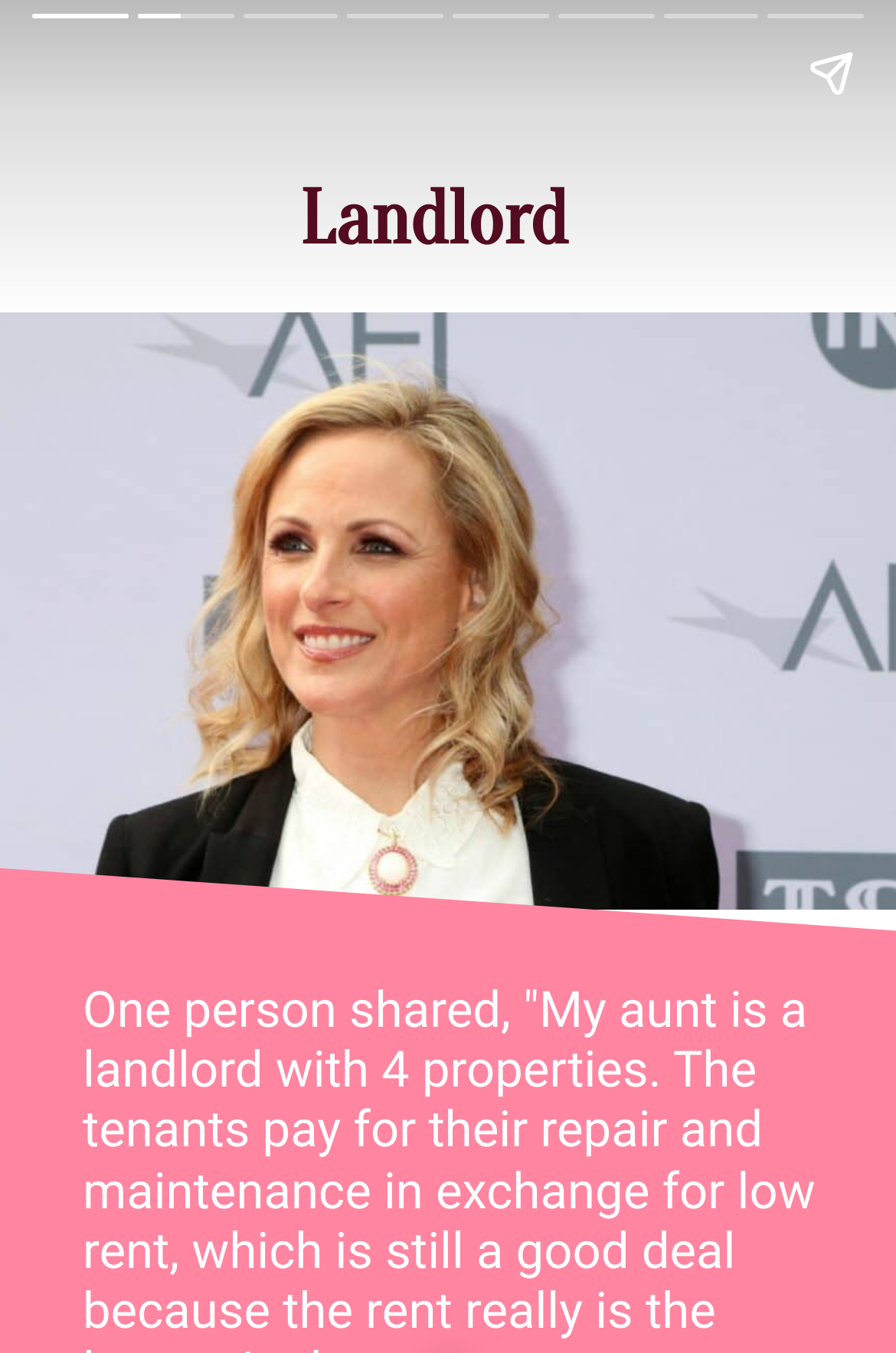Given the description of the UI element: "aria-label="Next page"", predict the bounding box coordinates in the form of [left, top, right, bottom], with each value being a float between 0 and 1.

[0.923, 0.127, 1.0, 1.0]